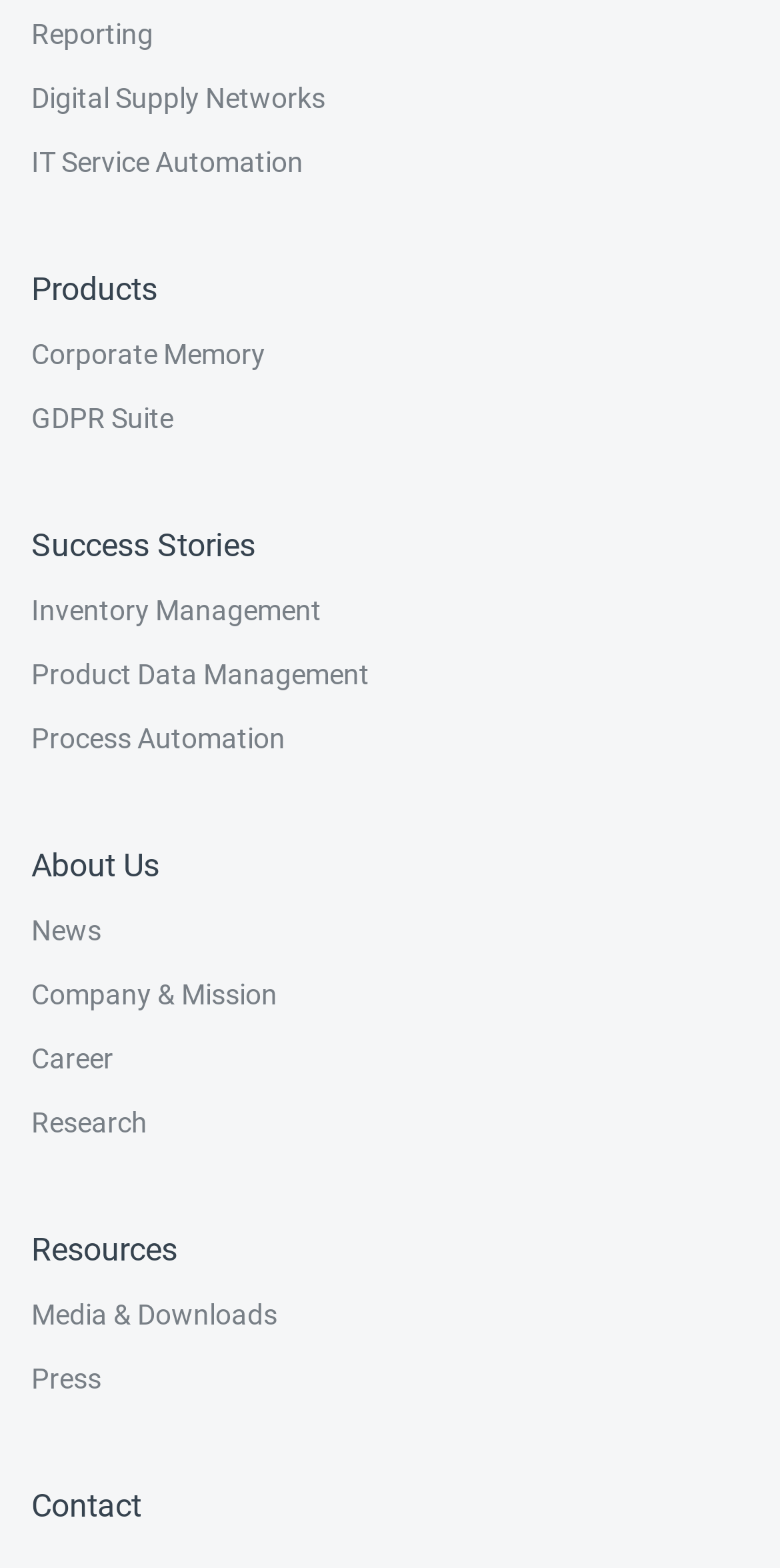Locate the bounding box coordinates of the region to be clicked to comply with the following instruction: "Subscribe". The coordinates must be four float numbers between 0 and 1, in the form [left, top, right, bottom].

None